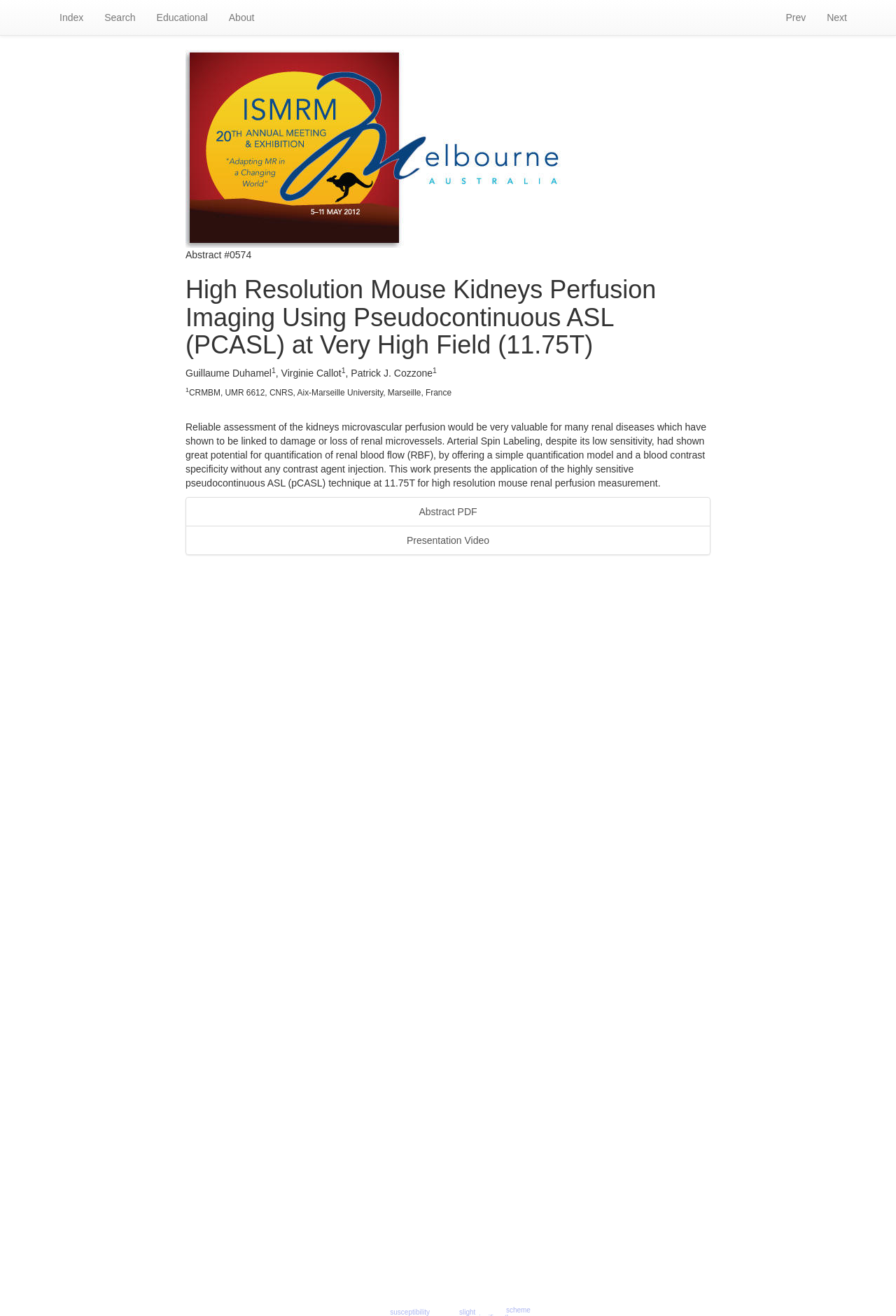Answer the following query concisely with a single word or phrase:
What is the field strength used in the experiment?

11.75T